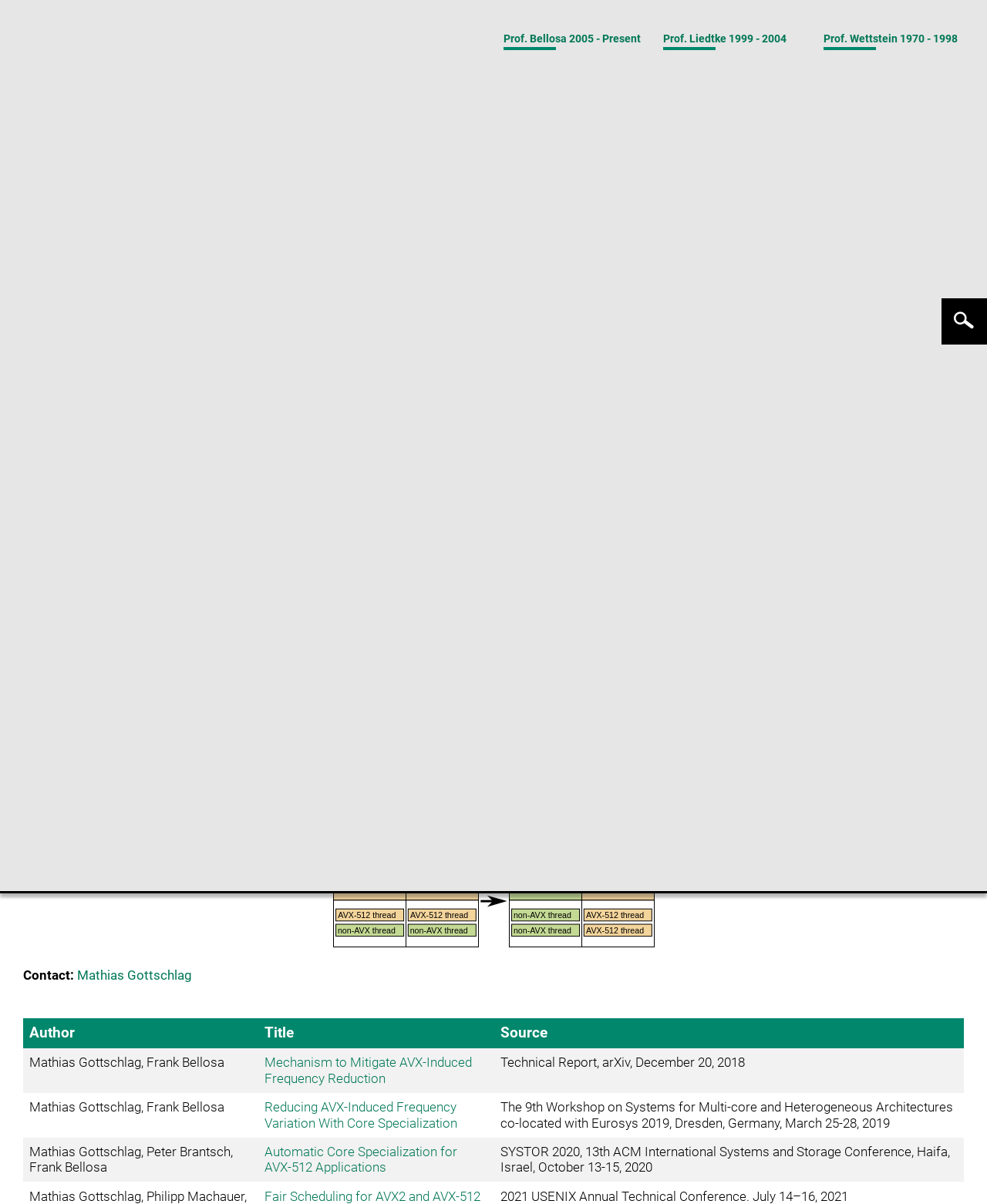Answer the question with a single word or phrase: 
What is the benefit of concentrating AVX2 and AVX-512 code on a subset of CPU cores?

Reduces slowdown by more than 70%